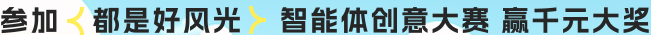What is the slogan of the event?
Examine the image closely and answer the question with as much detail as possible.

The slogan '参与都是真好光' is prominently displayed on the promotional banner, emphasizing the exciting opportunity to participate in the AI Creativity Contest.